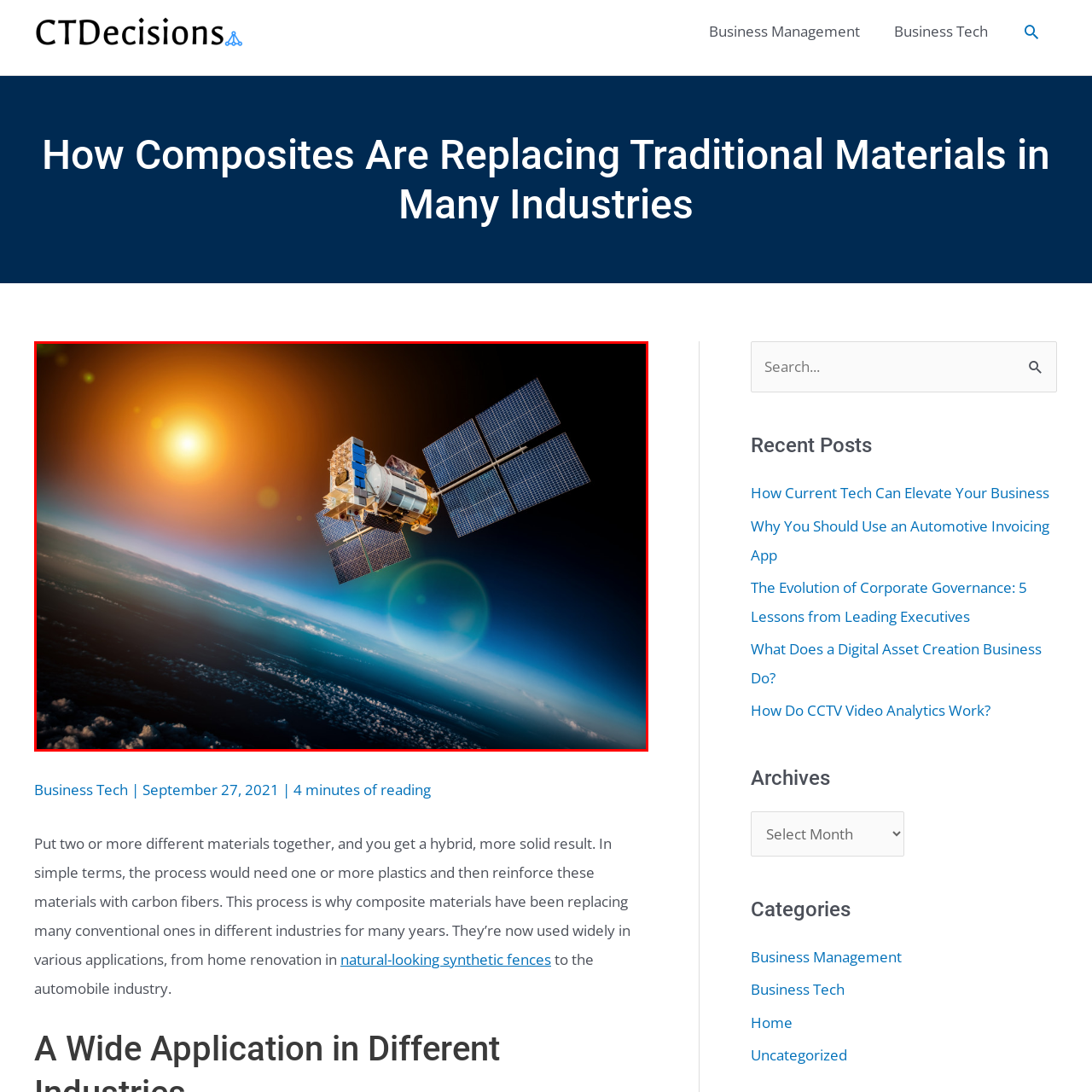Elaborate on the visual details of the image contained within the red boundary.

The image depicts a sophisticated spacecraft orbiting the Earth, illuminated by a vibrant sunset. The spacecraft is equipped with multiple solar panels that capture sunlight, essential for its operation in the vastness of space. Beneath the spacecraft, the Earth's atmosphere is visible, featuring delicate cloud formations that contrast against the deep blue of the planet. The warm glow from the setting sun casts a stunning light, enhancing the technological elegance of the spacecraft while highlighting the beauty of the Earth from above. This scene captures the intersection of advanced engineering and the awe-inspiring nature of our planet, reflecting humanity's quest for exploration and understanding of the cosmos.